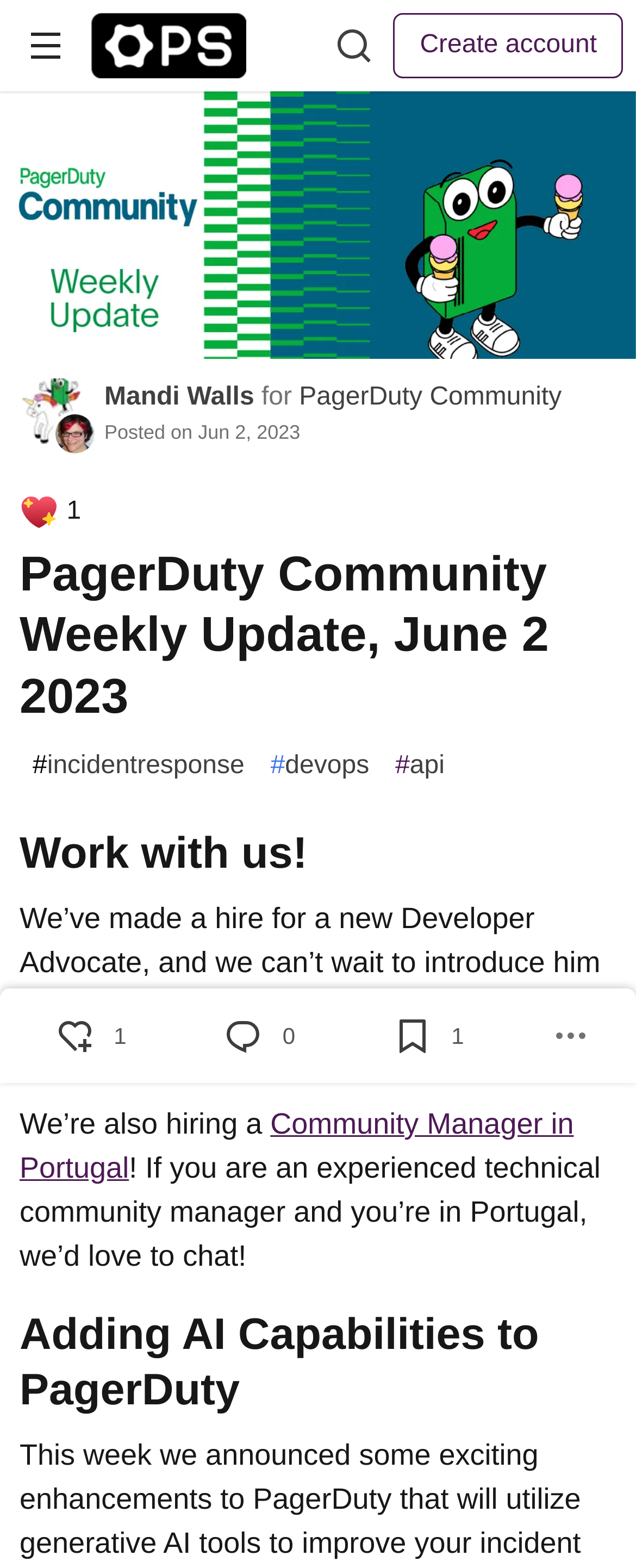Locate the bounding box coordinates of the element I should click to achieve the following instruction: "Open navigation menu".

[0.021, 0.008, 0.123, 0.05]